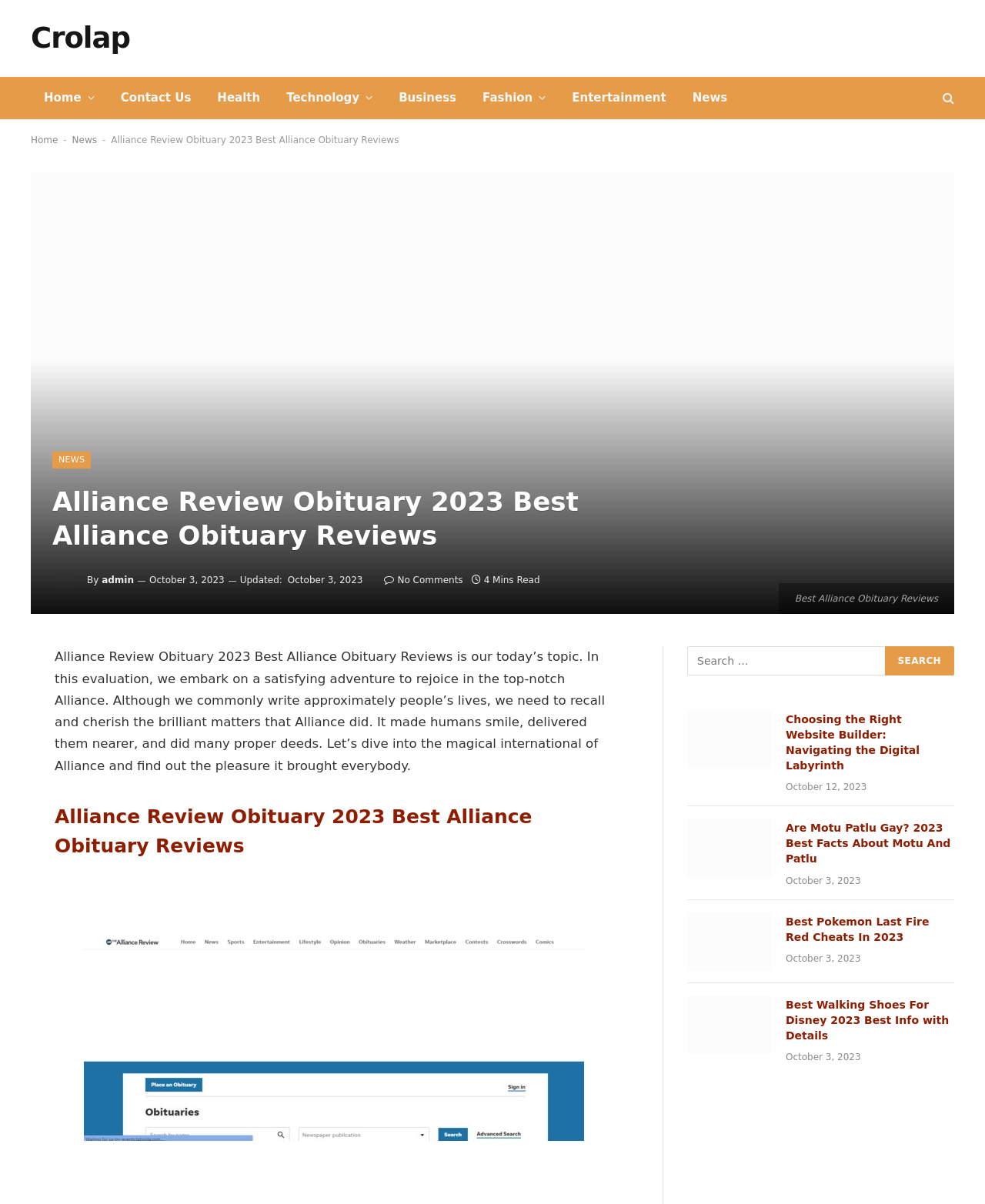Provide a one-word or brief phrase answer to the question:
What is the name of the author of the article?

admin